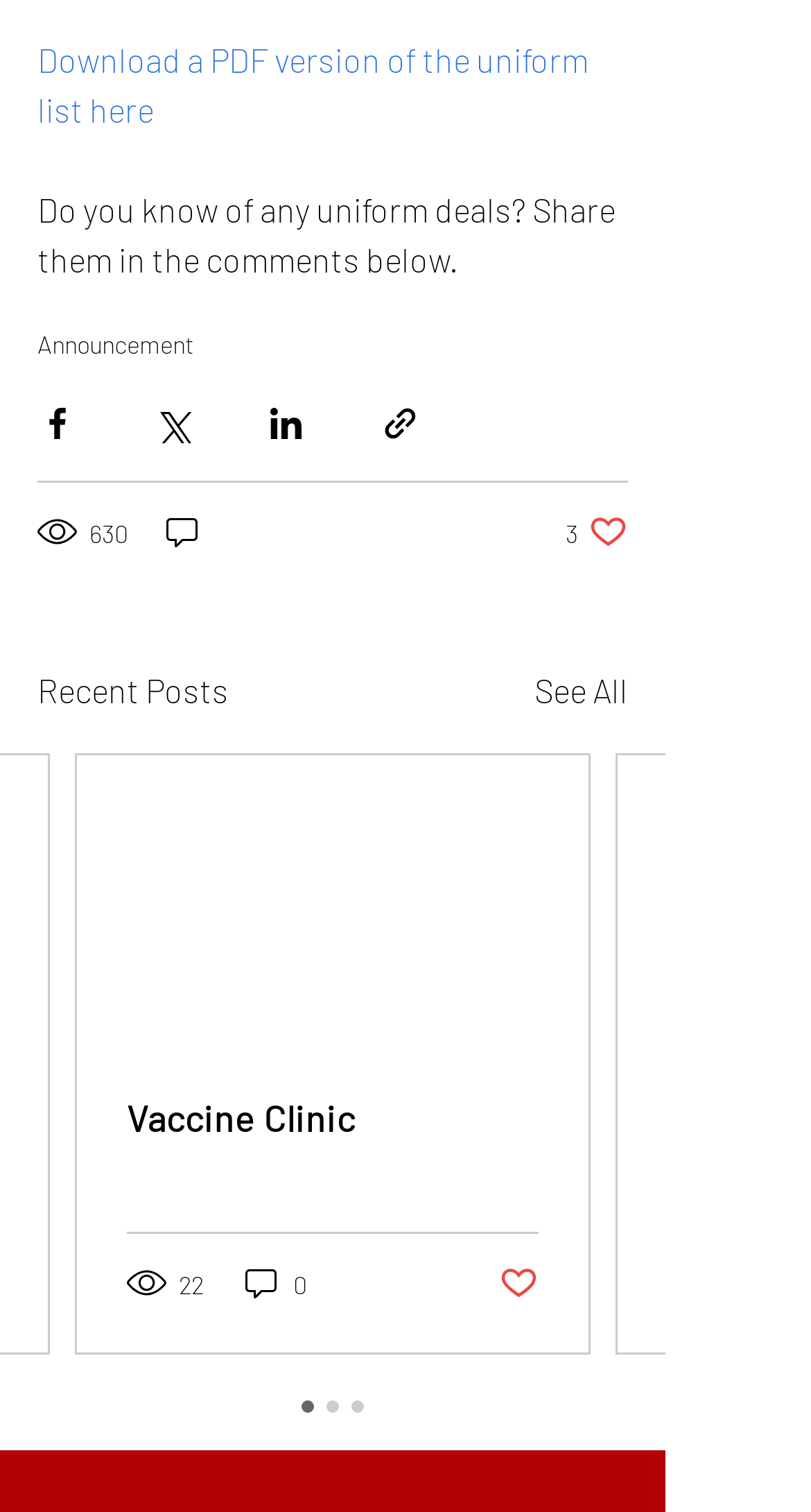What is the purpose of the 'Download a PDF version of the uniform list here' link?
Answer the question with a detailed explanation, including all necessary information.

The link 'Download a PDF version of the uniform list here' is provided at the top of the webpage, indicating that it allows users to download a PDF version of the uniform list, which is likely a list of uniform deals or discounts.